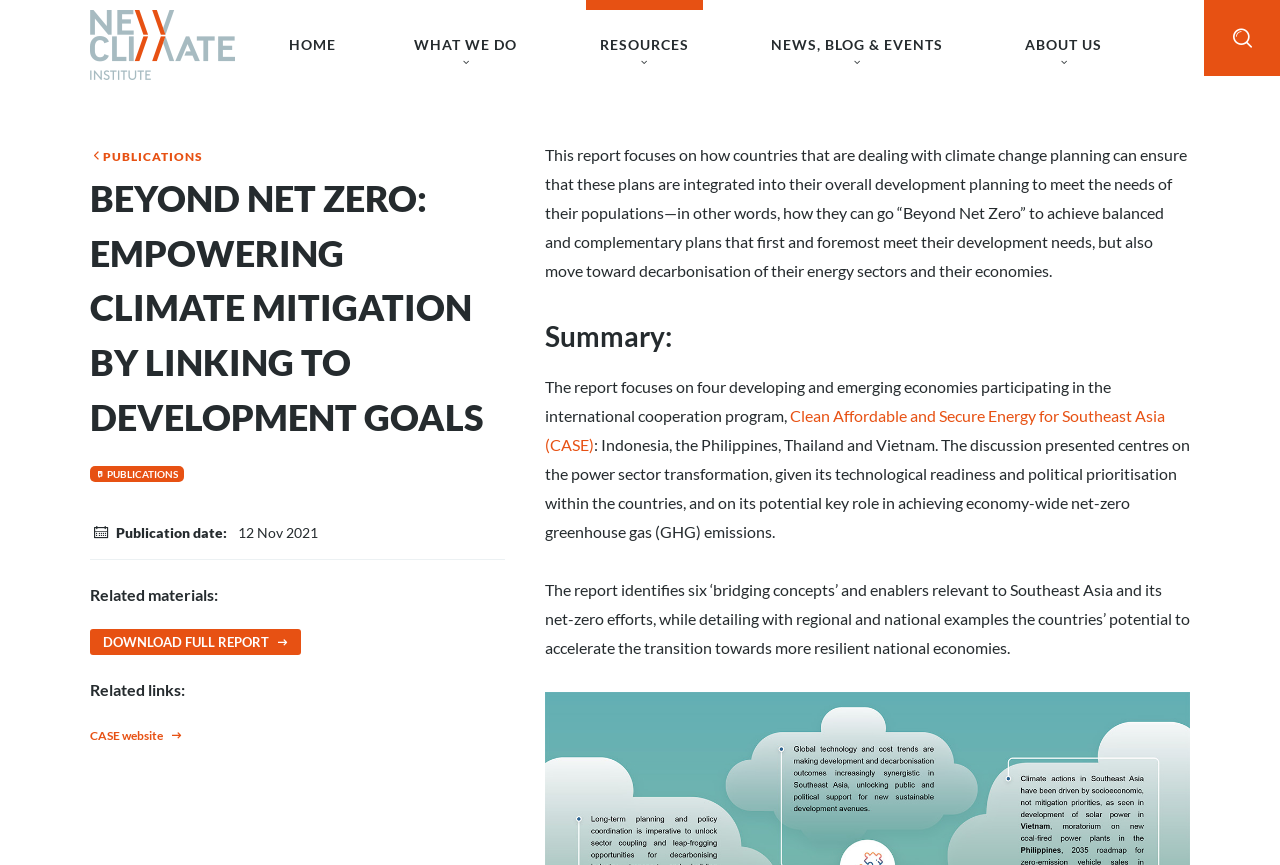Extract the bounding box coordinates of the UI element described by: "Publications". The coordinates should include four float numbers ranging from 0 to 1, e.g., [left, top, right, bottom].

[0.084, 0.542, 0.139, 0.553]